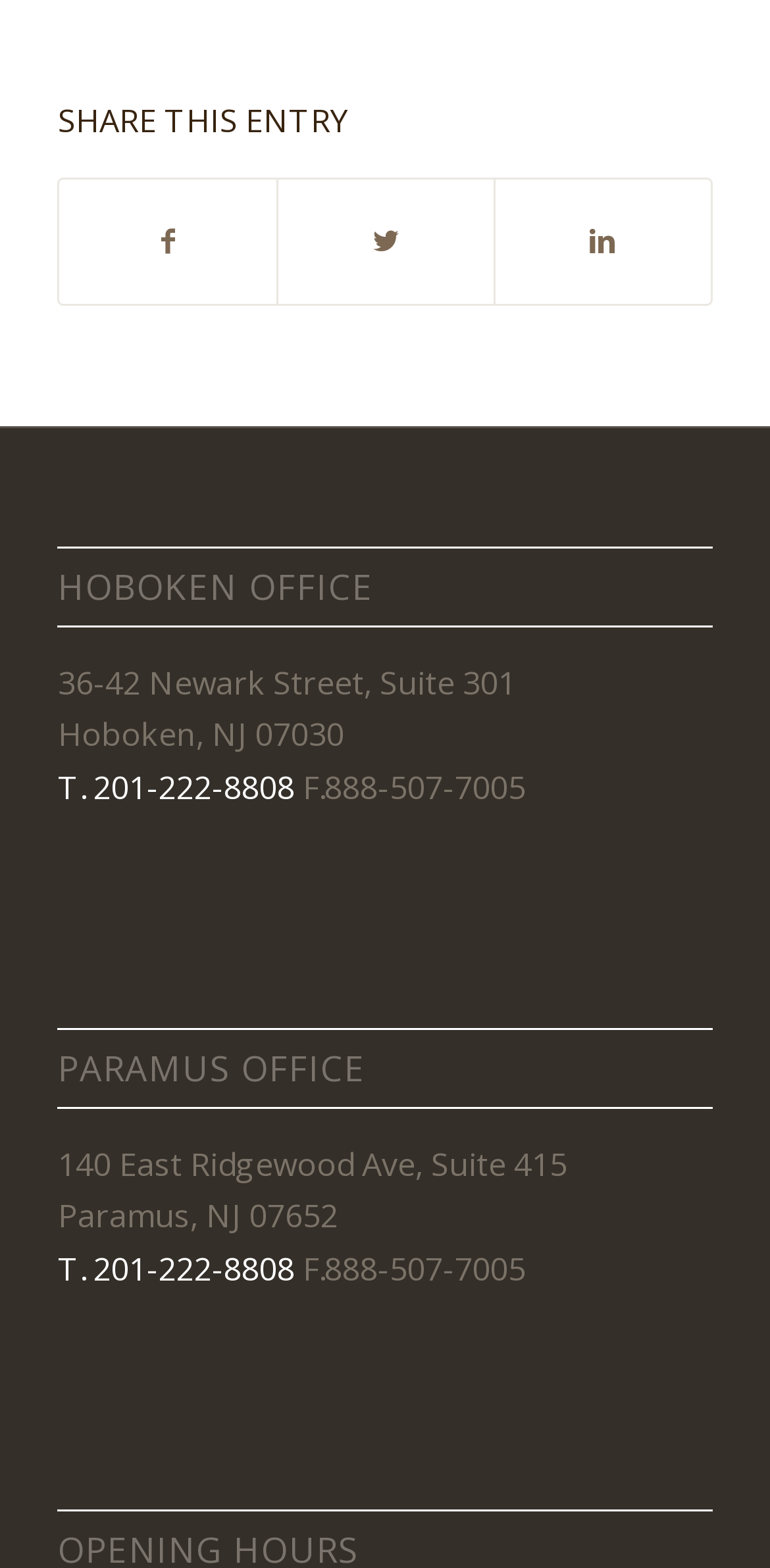Respond to the question below with a concise word or phrase:
What is the phone number of the Hoboken office?

201-222-8808